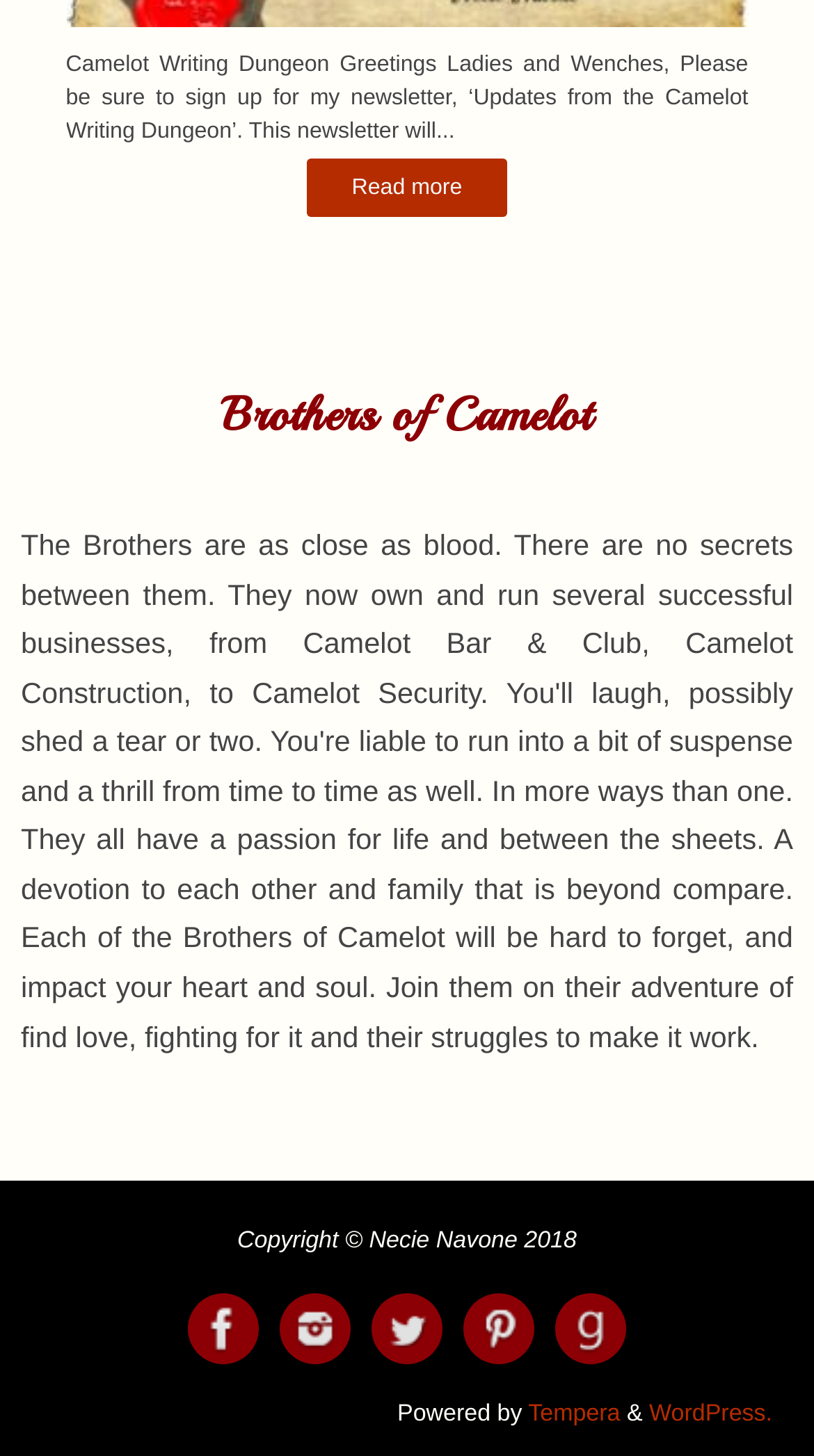Please specify the bounding box coordinates of the area that should be clicked to accomplish the following instruction: "View Pinterest profile". The coordinates should consist of four float numbers between 0 and 1, i.e., [left, top, right, bottom].

[0.569, 0.888, 0.656, 0.937]